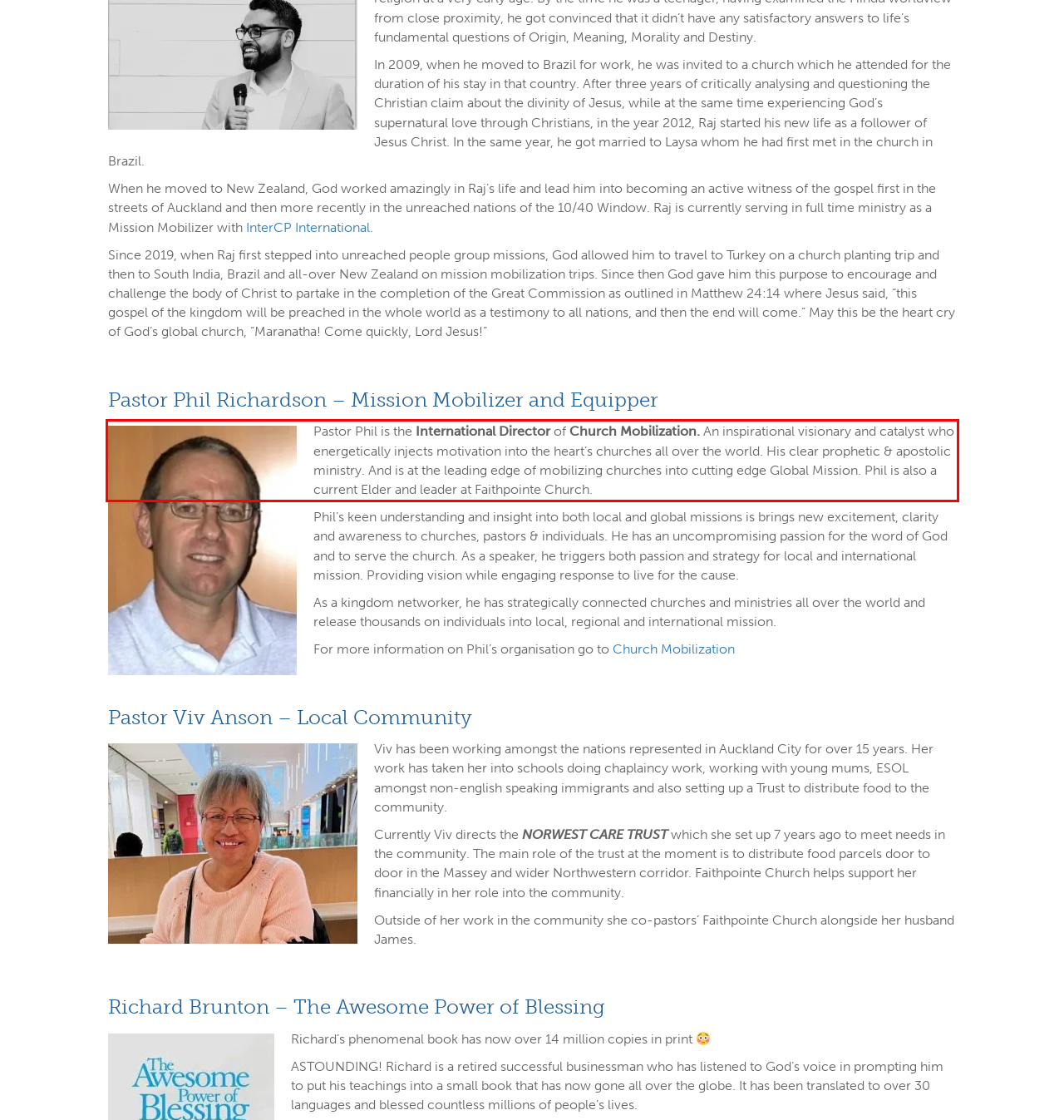You are presented with a screenshot containing a red rectangle. Extract the text found inside this red bounding box.

Pastor Phil is the International Director of Church Mobilization. An inspirational visionary and catalyst who energetically injects motivation into the heart’s churches all over the world. His clear prophetic & apostolic ministry. And is at the leading edge of mobilizing churches into cutting edge Global Mission. Phil is also a current Elder and leader at Faithpointe Church.